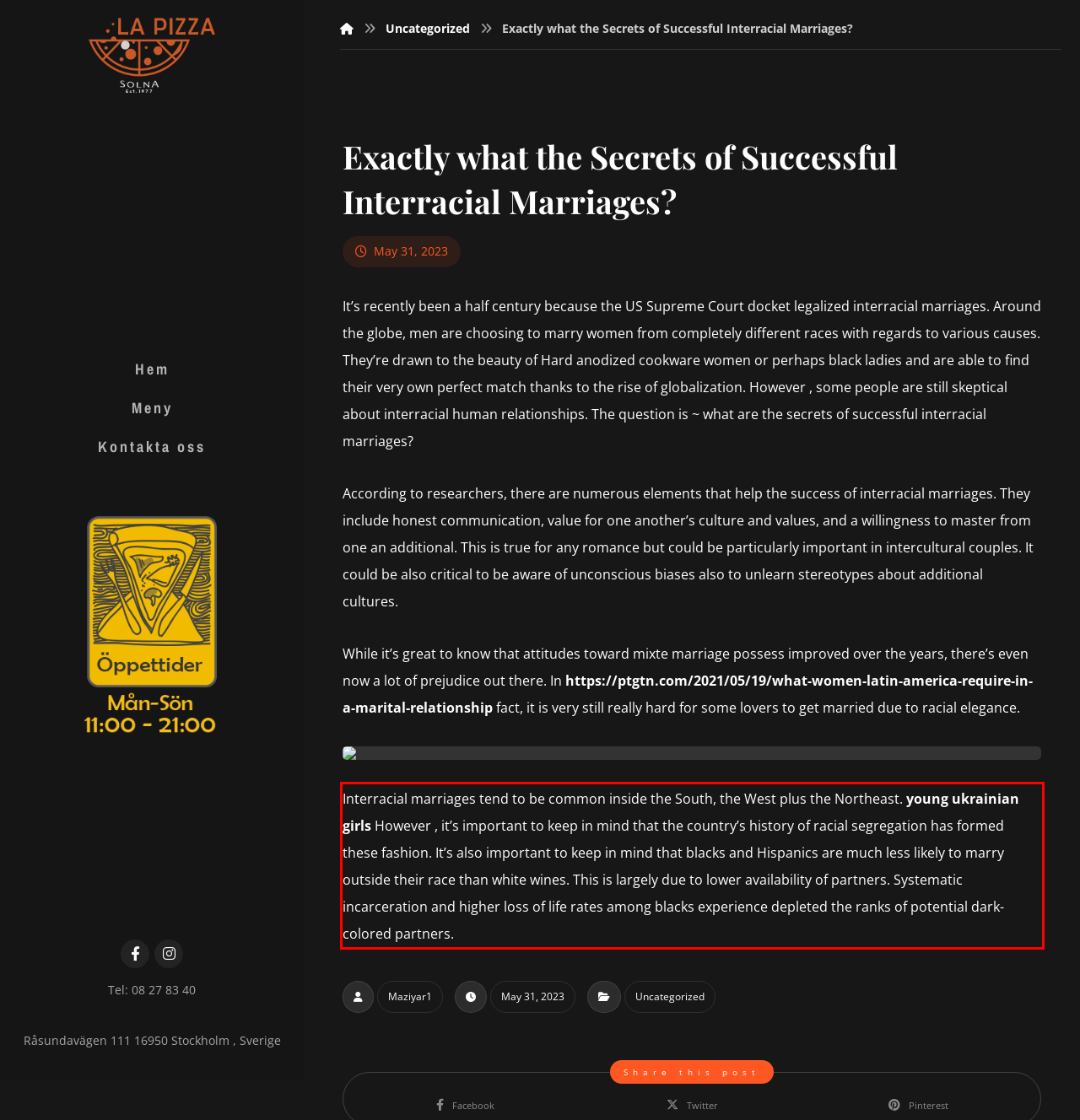Examine the webpage screenshot, find the red bounding box, and extract the text content within this marked area.

Interracial marriages tend to be common inside the South, the West plus the Northeast. young ukrainian girls However , it’s important to keep in mind that the country’s history of racial segregation has formed these fashion. It’s also important to keep in mind that blacks and Hispanics are much less likely to marry outside their race than white wines. This is largely due to lower availability of partners. Systematic incarceration and higher loss of life rates among blacks experience depleted the ranks of potential dark-colored partners.